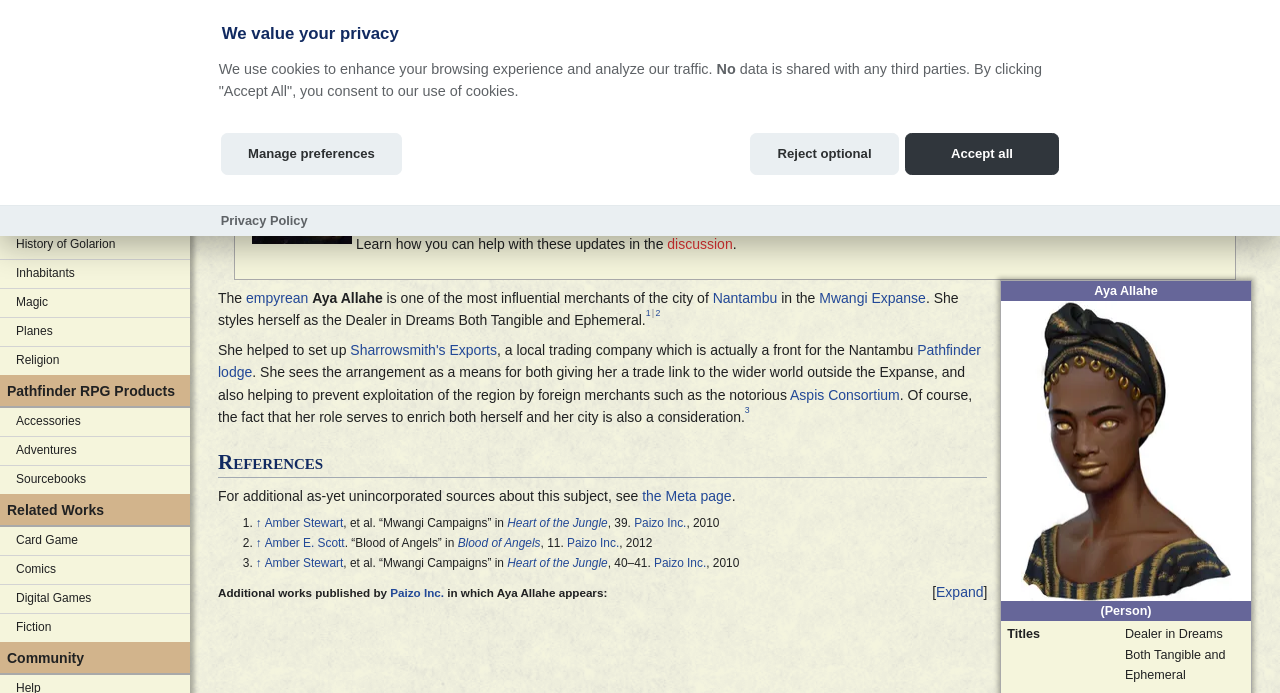What is Aya Allahe's occupation?
Provide an in-depth and detailed explanation in response to the question.

I found this answer by reading the text in the paragraph, which describes Aya Allahe as 'one of the most influential merchants of the city of Nantambu'.